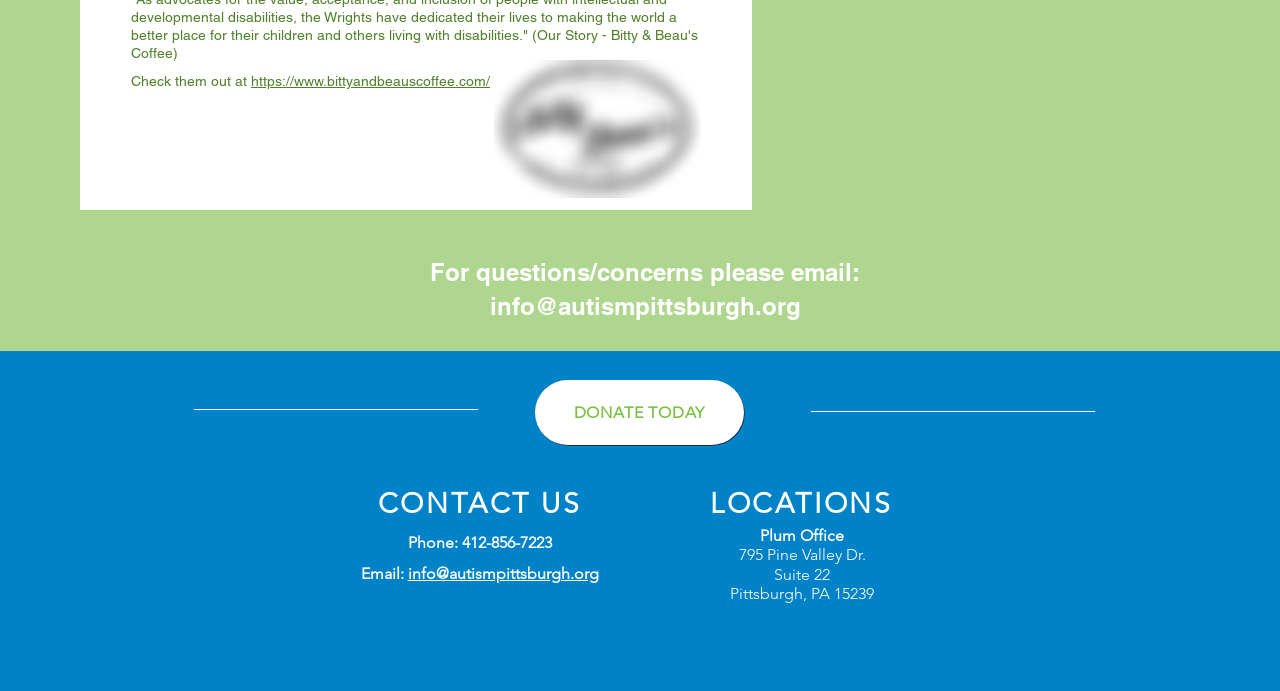Predict the bounding box coordinates of the UI element that matches this description: "DONATE TODAY". The coordinates should be in the format [left, top, right, bottom] with each value between 0 and 1.

[0.418, 0.55, 0.581, 0.644]